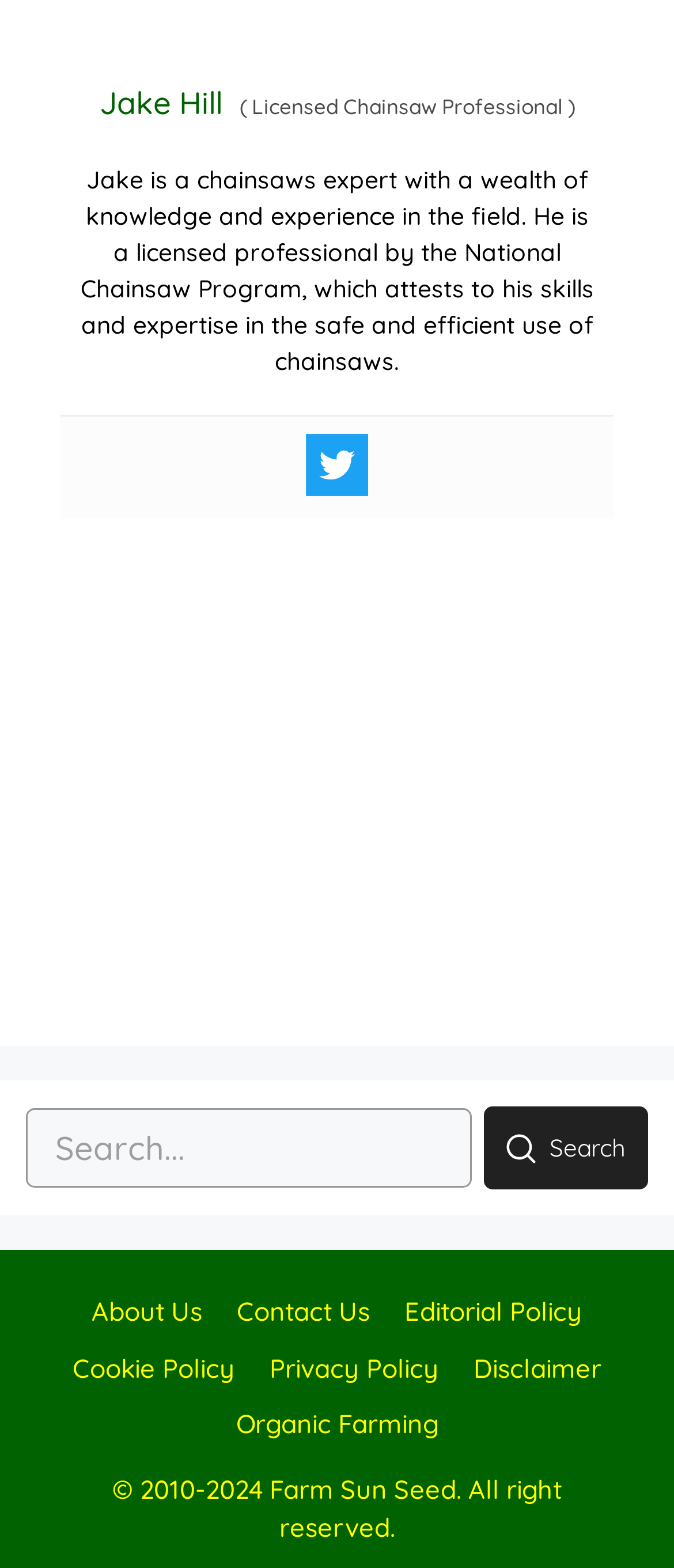Please provide a comprehensive response to the question below by analyzing the image: 
What is Jake's expertise?

According to the webpage, Jake is a chainsaw expert with a wealth of knowledge and experience in the field, and he is a licensed professional by the National Chainsaw Program.